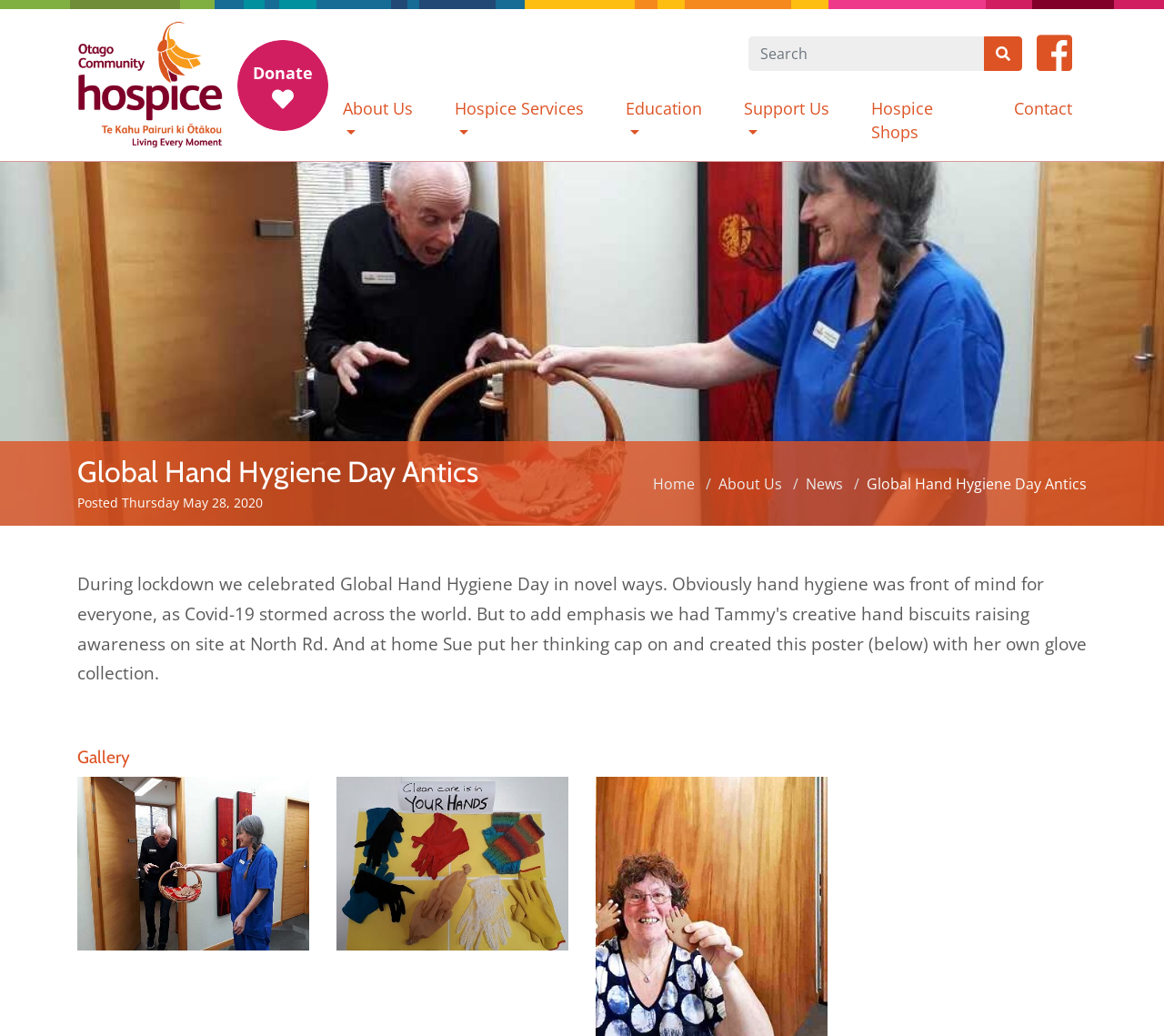Please give a succinct answer using a single word or phrase:
What is the name of the organization?

Otago Community Hospice